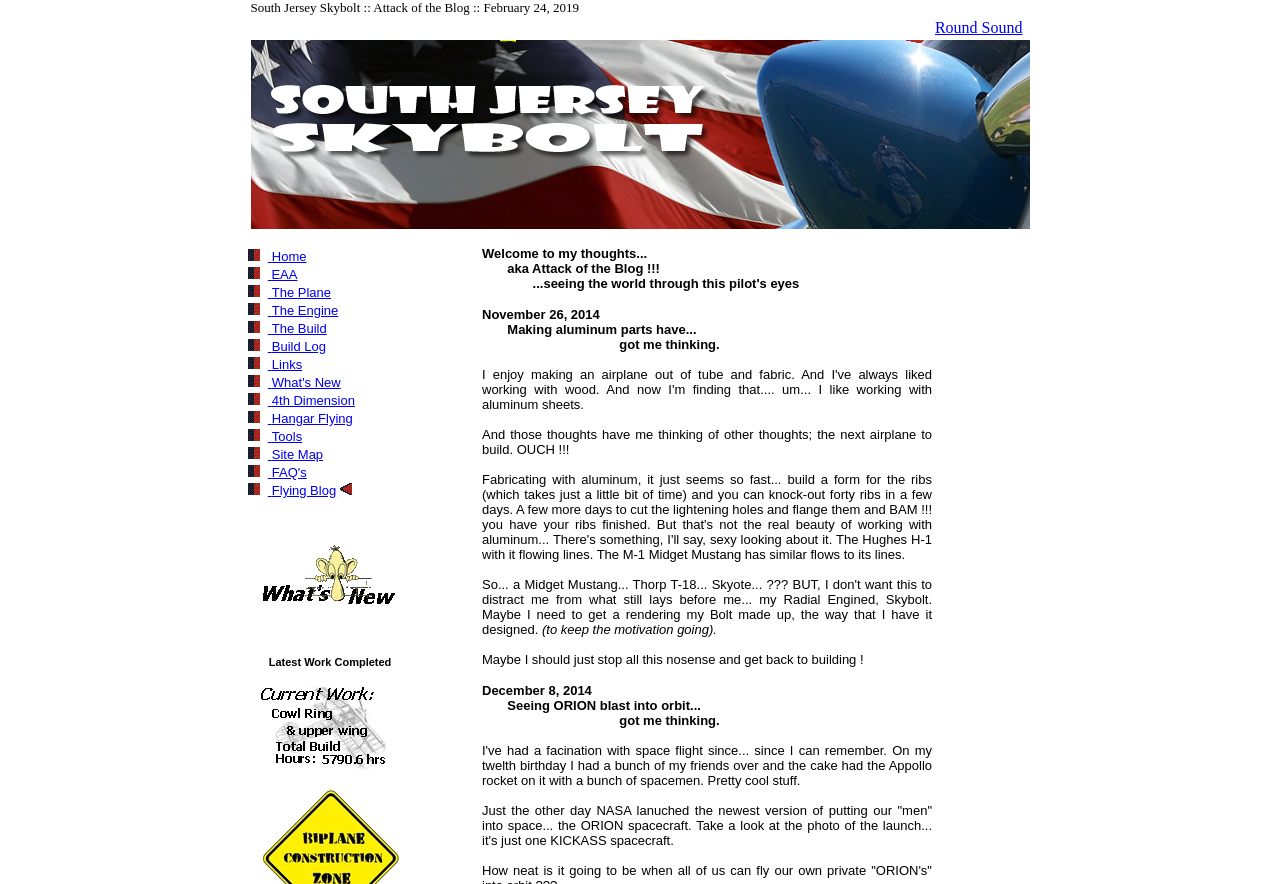What is the name of the blog?
Based on the screenshot, provide a one-word or short-phrase response.

Flying Blog